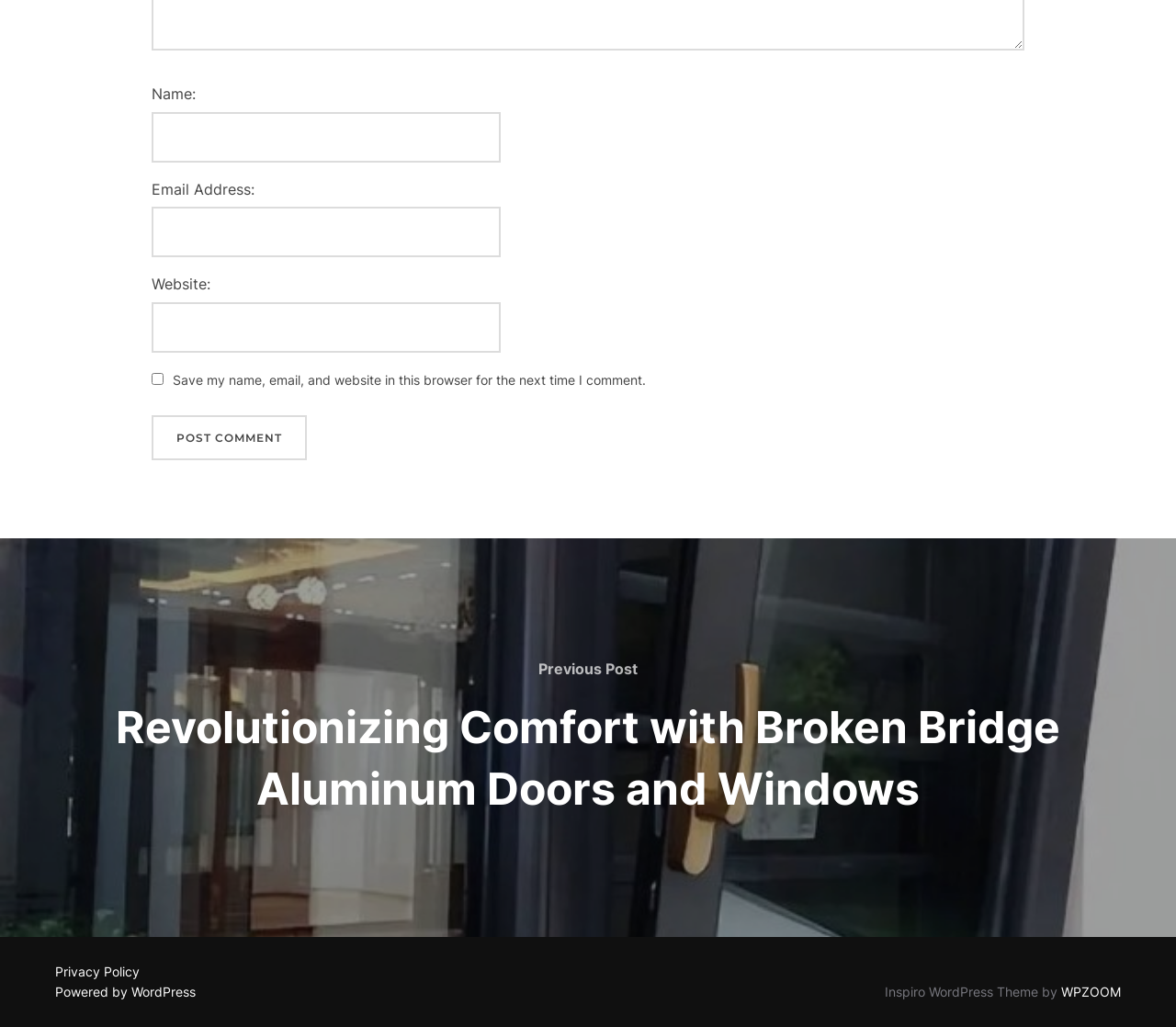Please identify the bounding box coordinates of the clickable area that will allow you to execute the instruction: "Visit the previous post".

[0.0, 0.524, 1.0, 0.913]